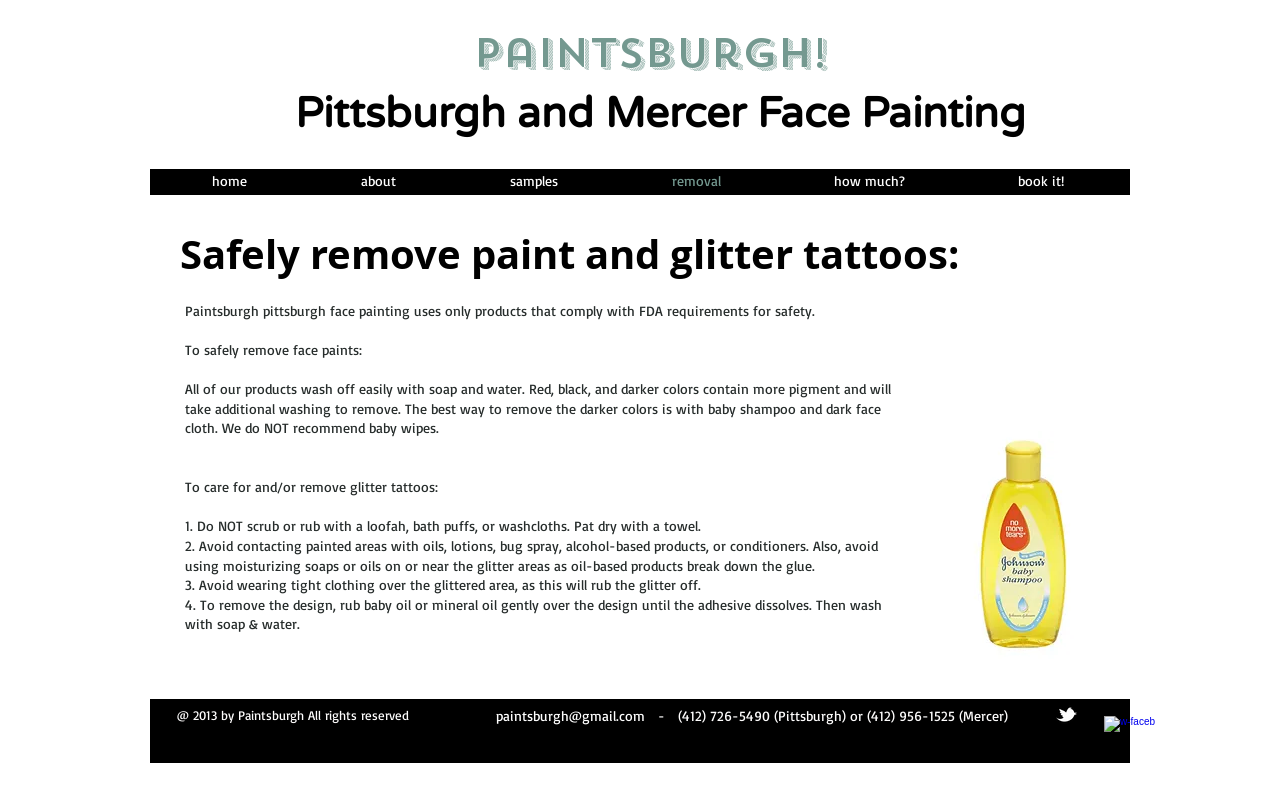What should I avoid when removing glitter tattoos?
Please elaborate on the answer to the question with detailed information.

The webpage advises against scrubbing or rubbing with a loofah, bath puffs, or washcloths when removing glitter tattoos, as this can cause the glitter to rub off.